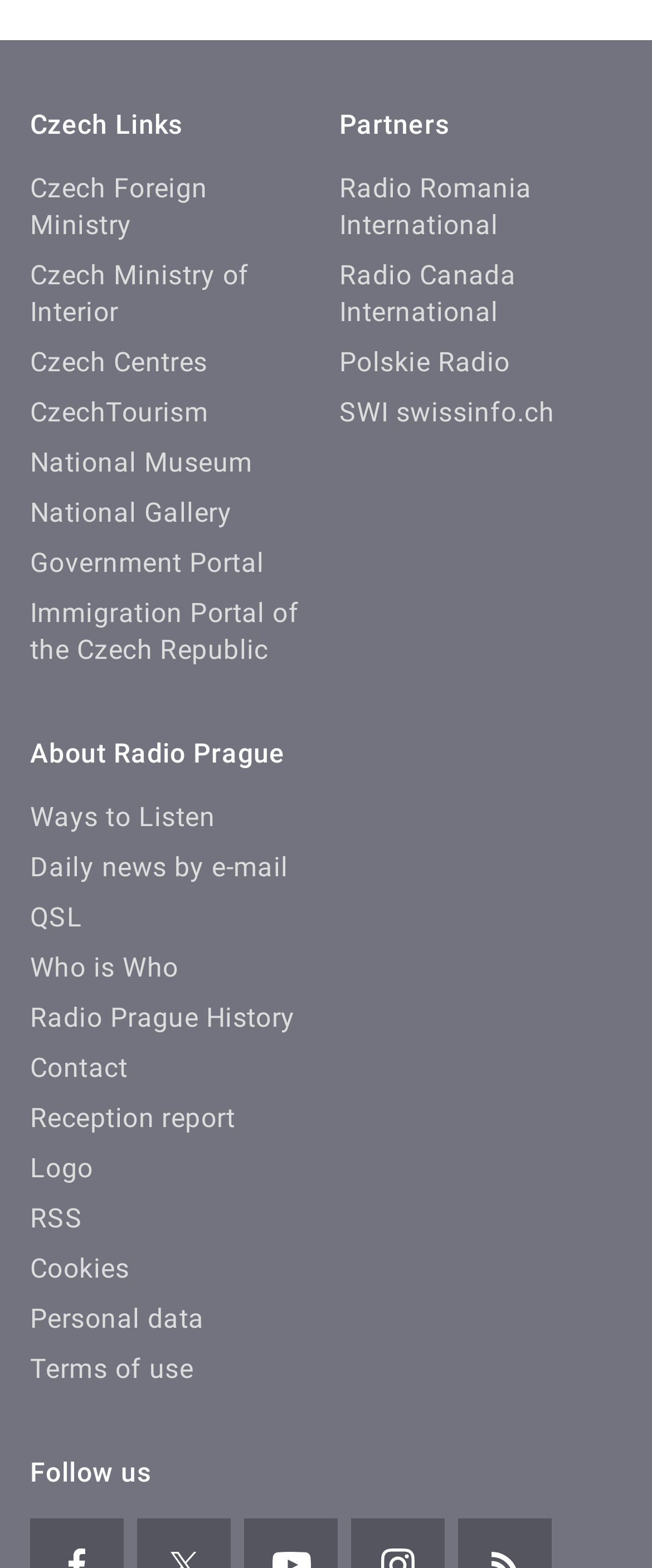Find the bounding box coordinates for the area that must be clicked to perform this action: "Explore CzechTourism".

[0.046, 0.253, 0.32, 0.273]